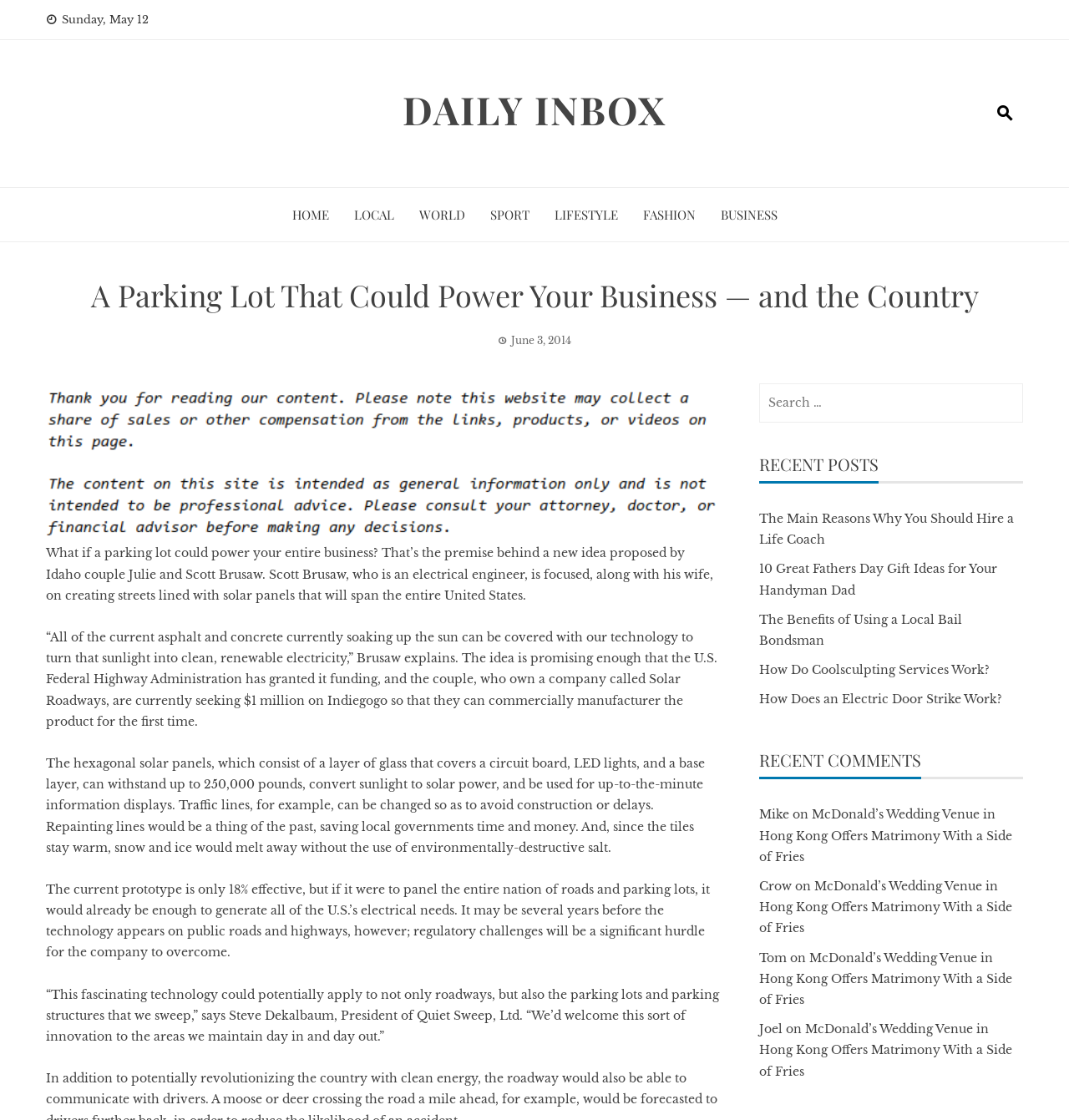Using the given element description, provide the bounding box coordinates (top-left x, top-left y, bottom-right x, bottom-right y) for the corresponding UI element in the screenshot: 简体中文

None